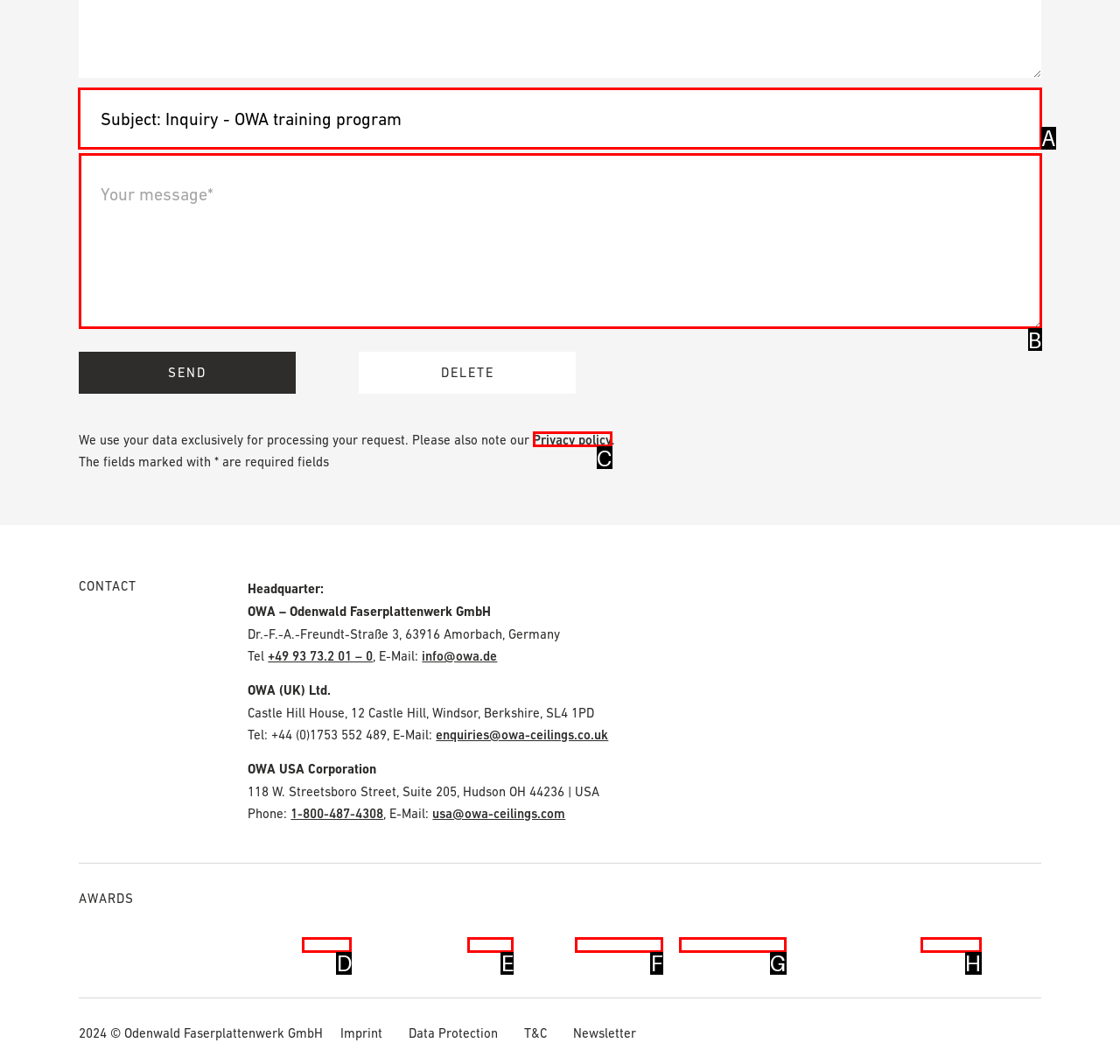Please indicate which option's letter corresponds to the task: Enter subject by examining the highlighted elements in the screenshot.

A